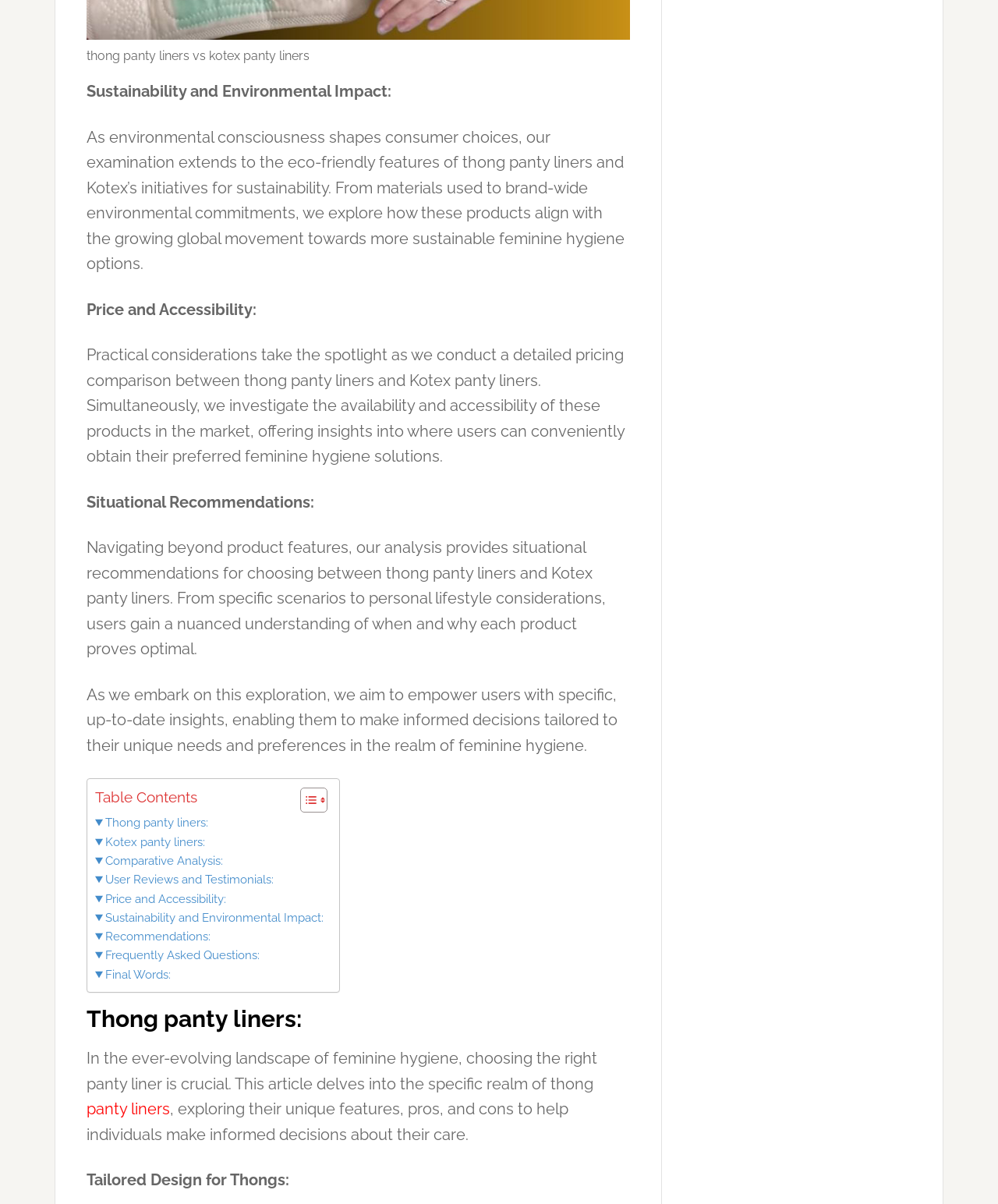Give the bounding box coordinates for the element described as: "User Reviews and Testimonials:".

[0.095, 0.723, 0.274, 0.739]